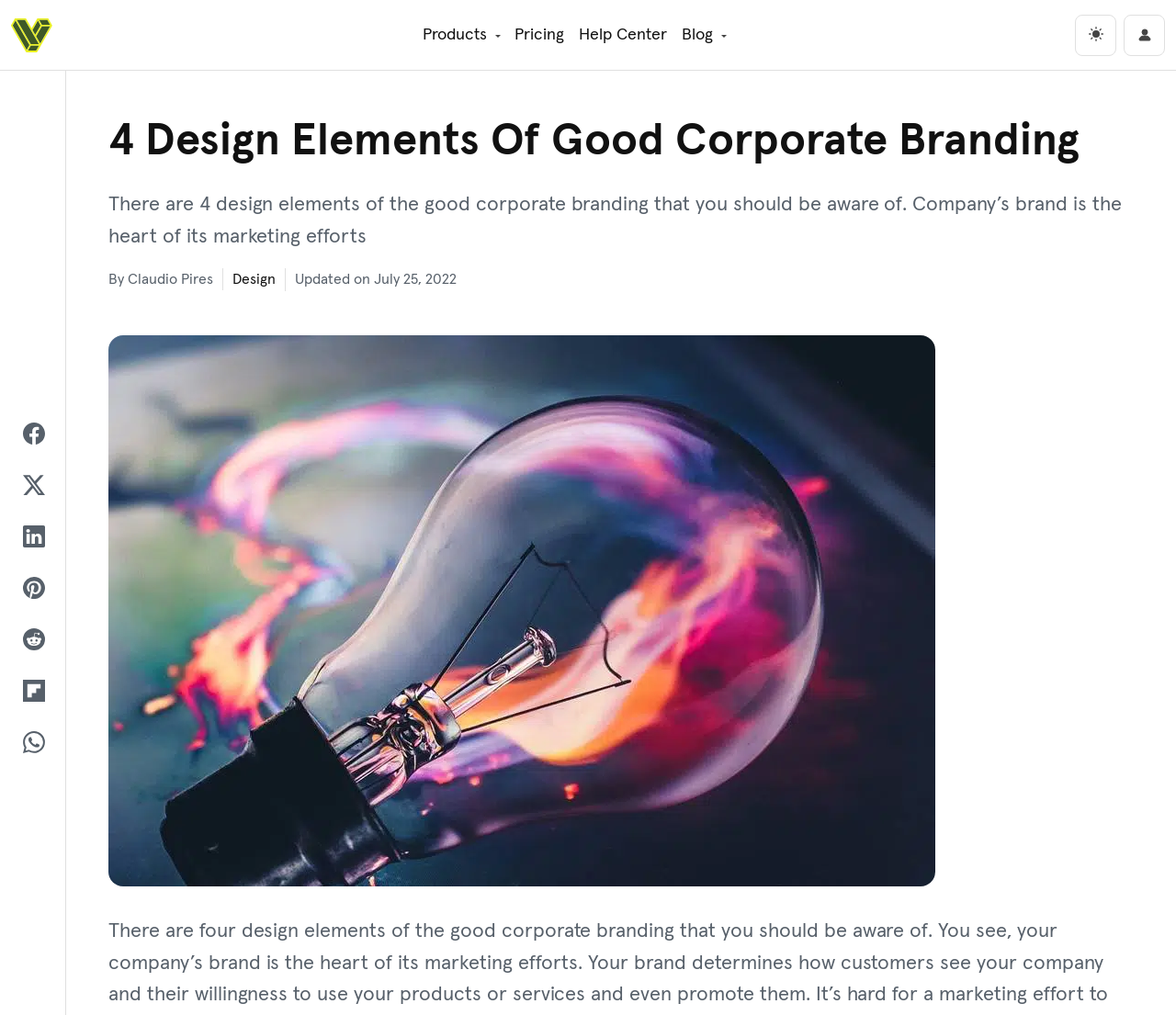What is the main topic of this webpage?
Please respond to the question with a detailed and informative answer.

The main topic of this webpage is corporate branding, which is evident from the heading '4 Design Elements Of Good Corporate Branding' and the static text 'There are 4 design elements of the good corporate branding that you should be aware of. Company’s brand is the heart of its marketing efforts'.